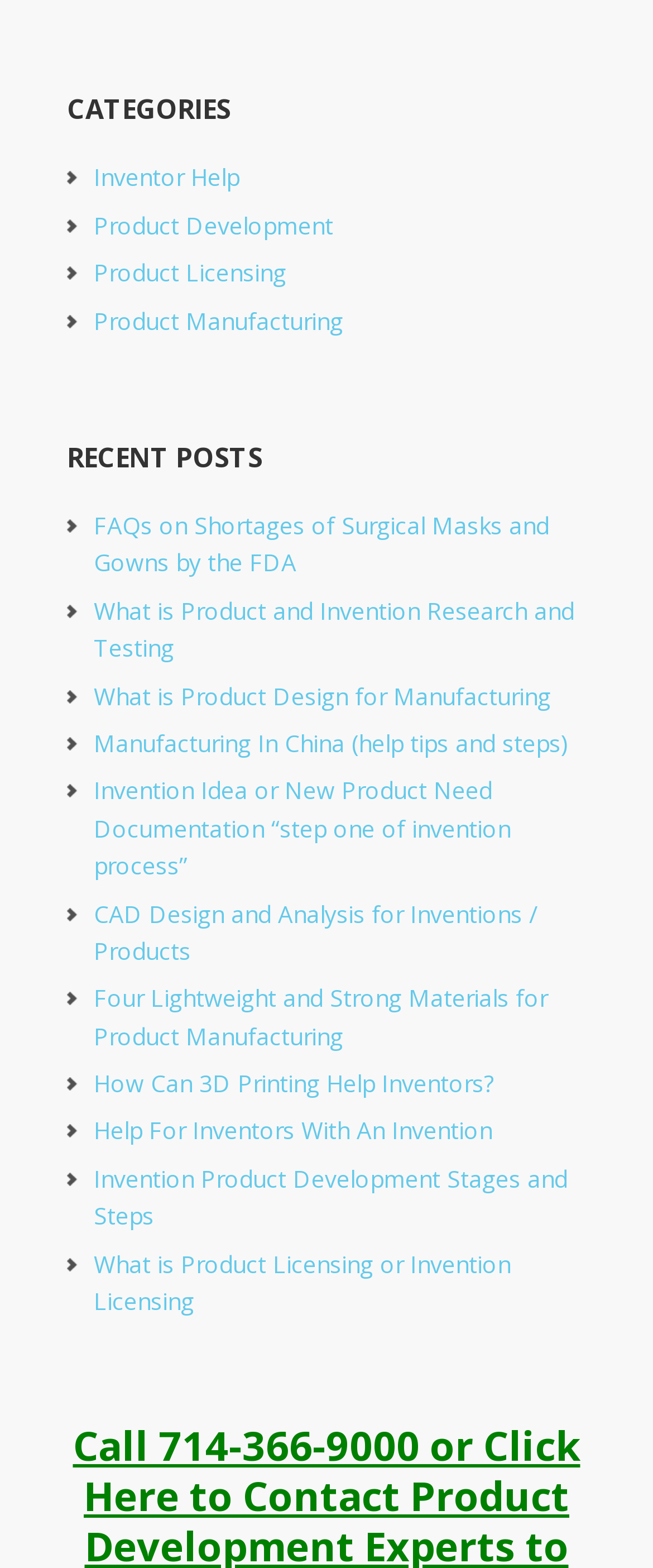Please identify the bounding box coordinates for the region that you need to click to follow this instruction: "Explore Product Licensing or Invention Licensing".

[0.144, 0.796, 0.782, 0.84]